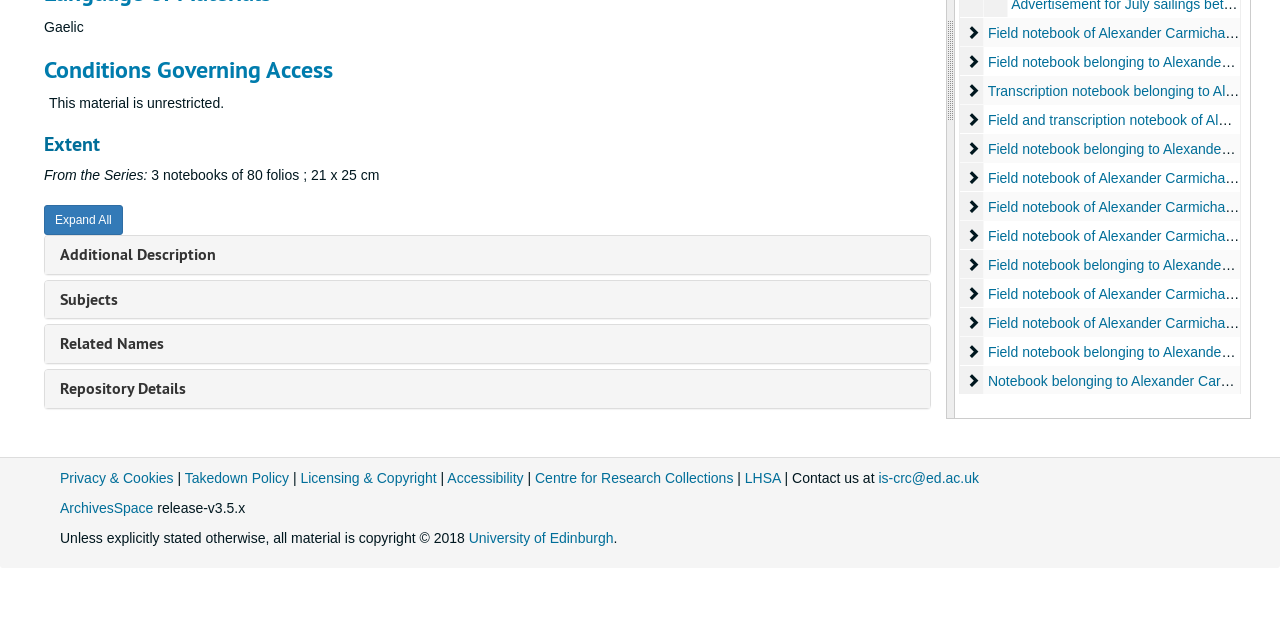Please determine the bounding box coordinates for the UI element described as: "Centre for Research Collections".

[0.418, 0.734, 0.573, 0.759]